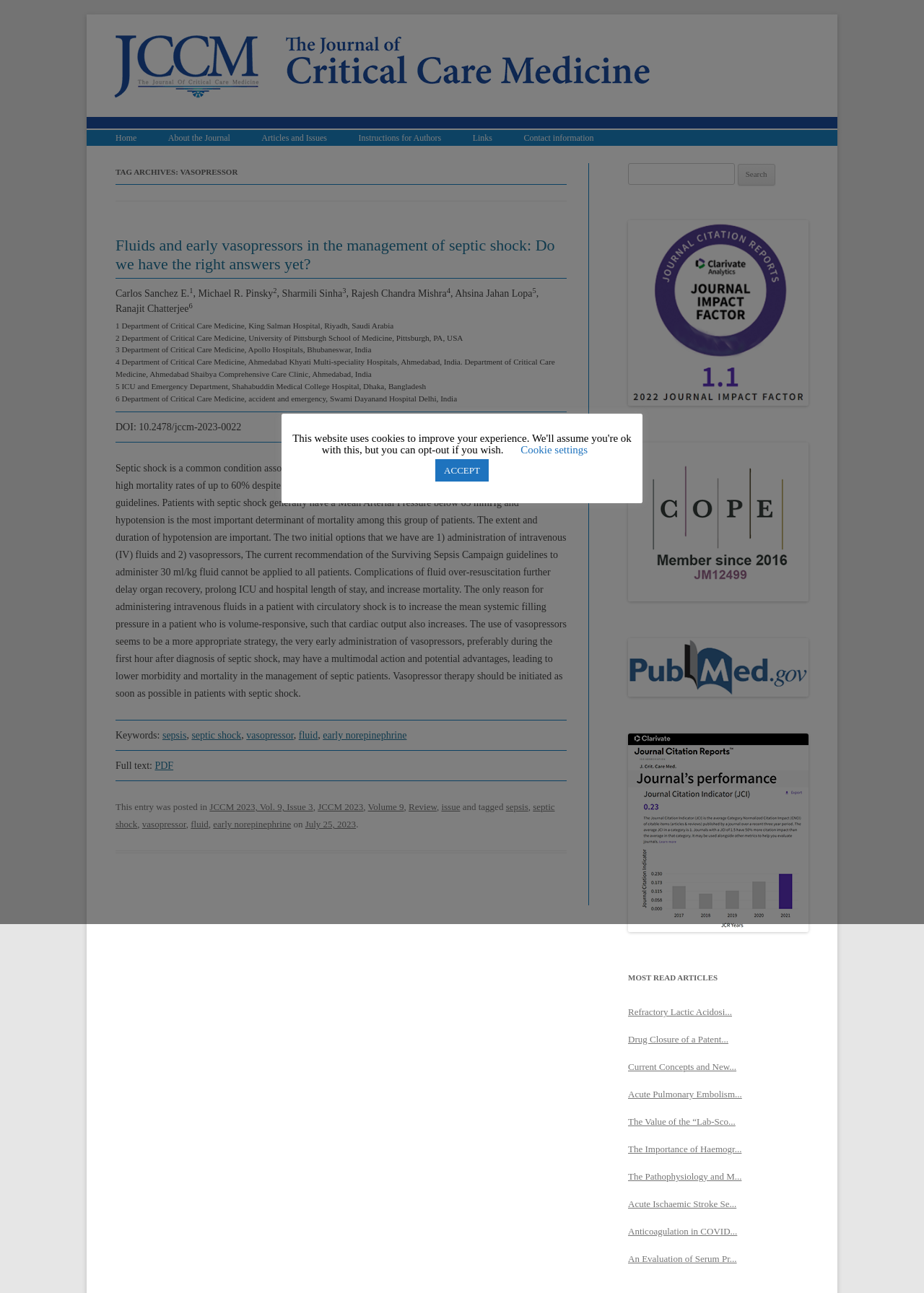Respond concisely with one word or phrase to the following query:
What are the keywords of the article?

sepsis, septic shock, vasopressor, fluid, early norepinephrine